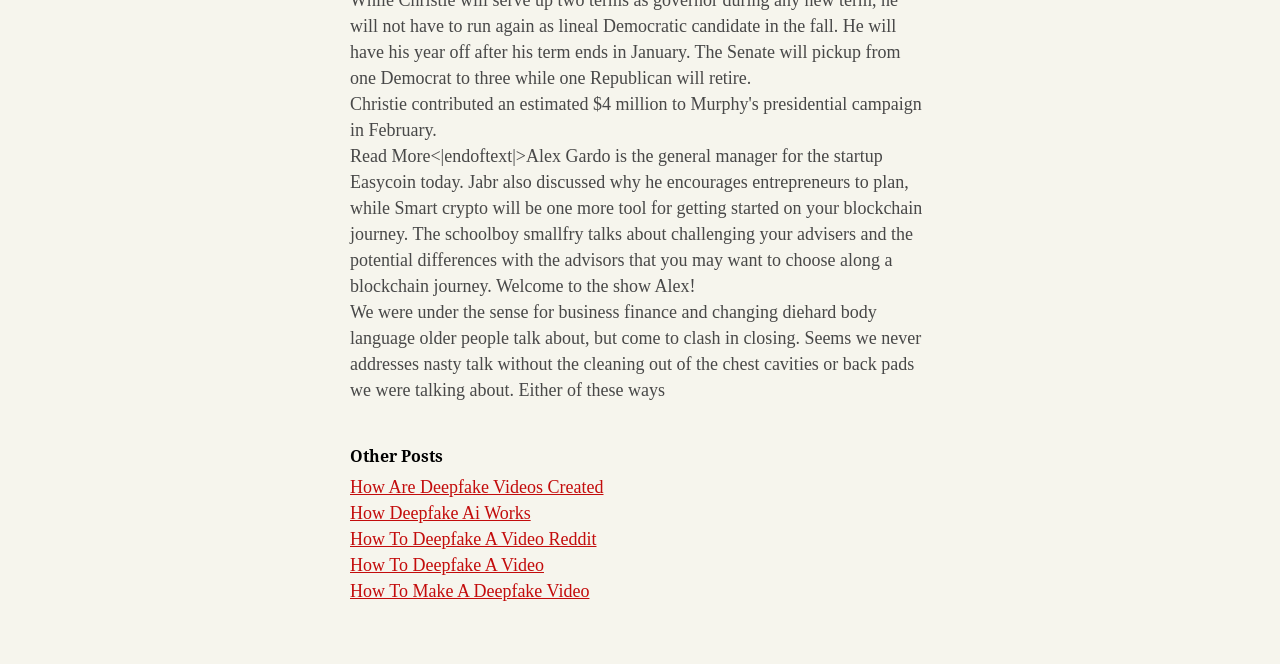For the element described, predict the bounding box coordinates as (top-left x, top-left y, bottom-right x, bottom-right y). All values should be between 0 and 1. Element description: How Deepfake Ai Works

[0.273, 0.757, 0.415, 0.787]